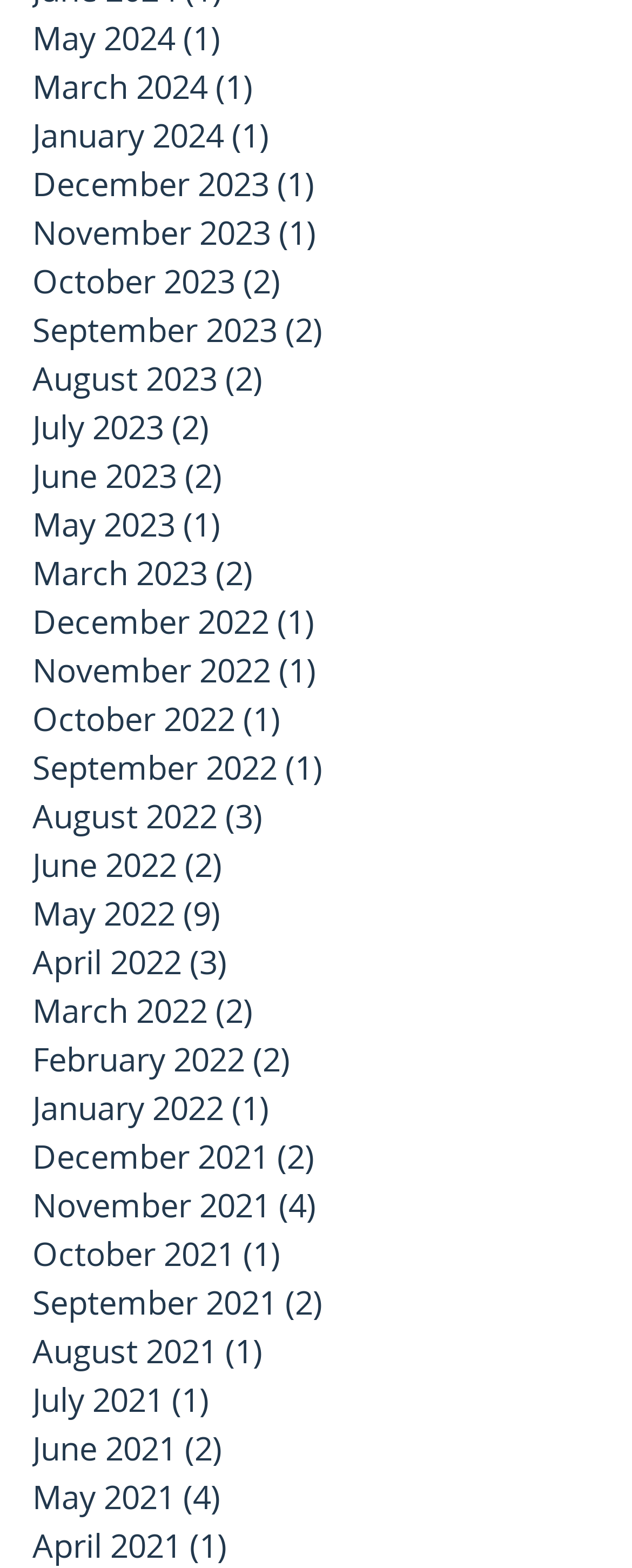Locate the bounding box of the UI element described by: "October 2021 (1) 1 post" in the given webpage screenshot.

[0.051, 0.785, 0.769, 0.816]